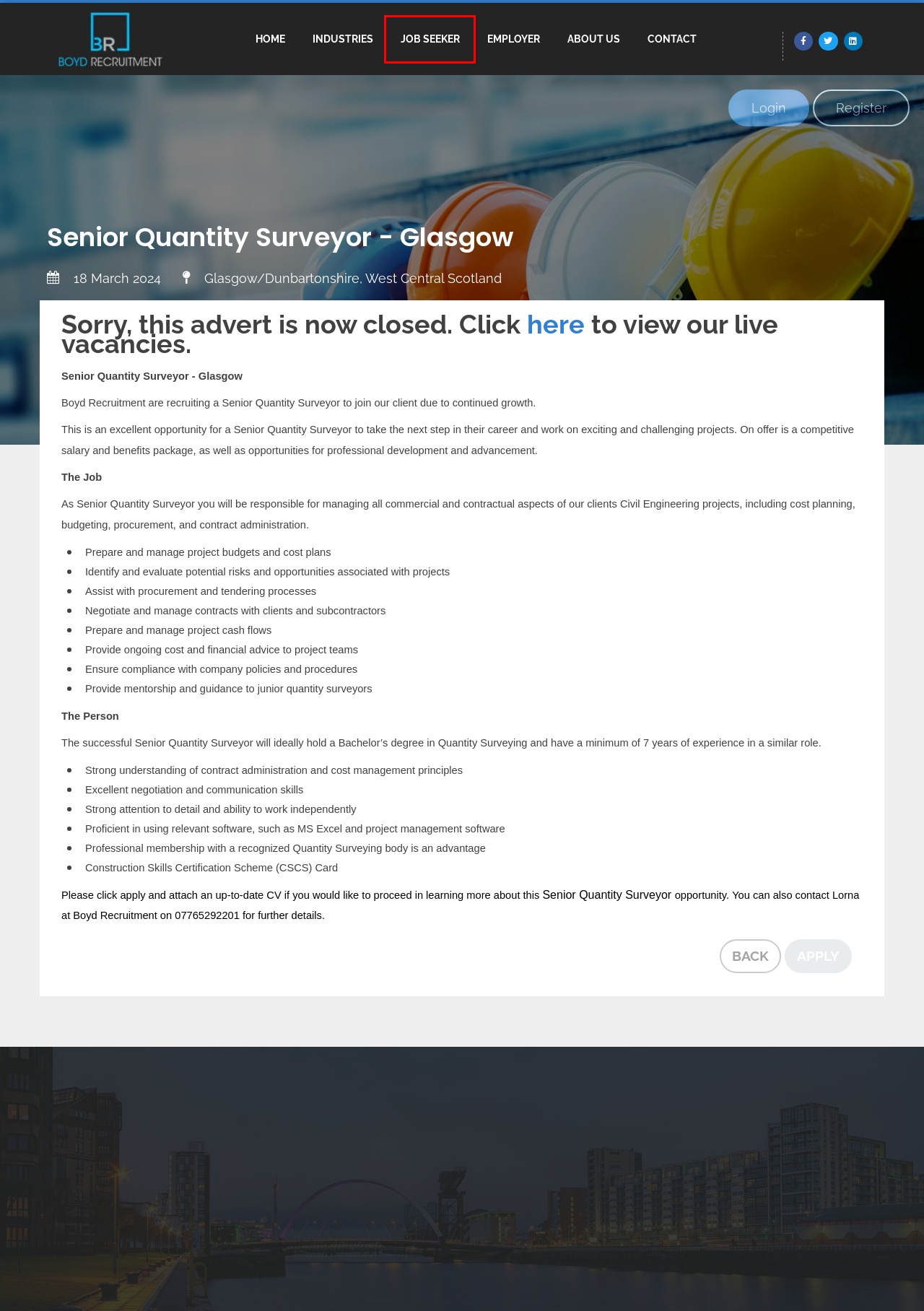A screenshot of a webpage is given with a red bounding box around a UI element. Choose the description that best matches the new webpage shown after clicking the element within the red bounding box. Here are the candidates:
A. Boyd Recruitment – UK construction jobs, find your job with live UK vacancies
B. Boyd Recruitment Industries – Boyd Recruitment
C. Boyd Recruitment Cookie Policy – Boyd Recruitment
D. About Us – Boyd Recruitment
E. Job Search
F. Register a Vacancy – Boyd Recruitment
G. Boyd Recruitment Privacy Policy – Boyd Recruitment
H. Contact – Boyd Recruitment

E